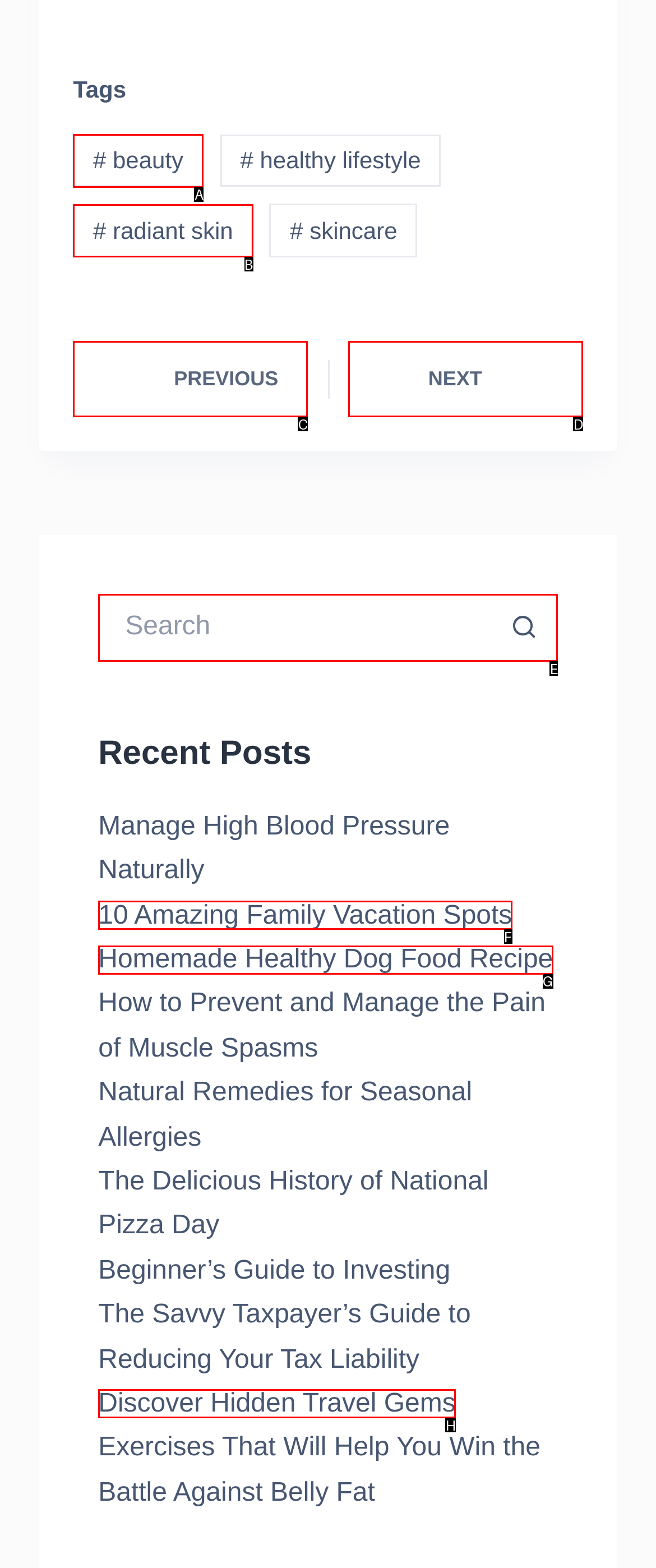Based on the choices marked in the screenshot, which letter represents the correct UI element to perform the task: Learn about Provisional Patents?

None